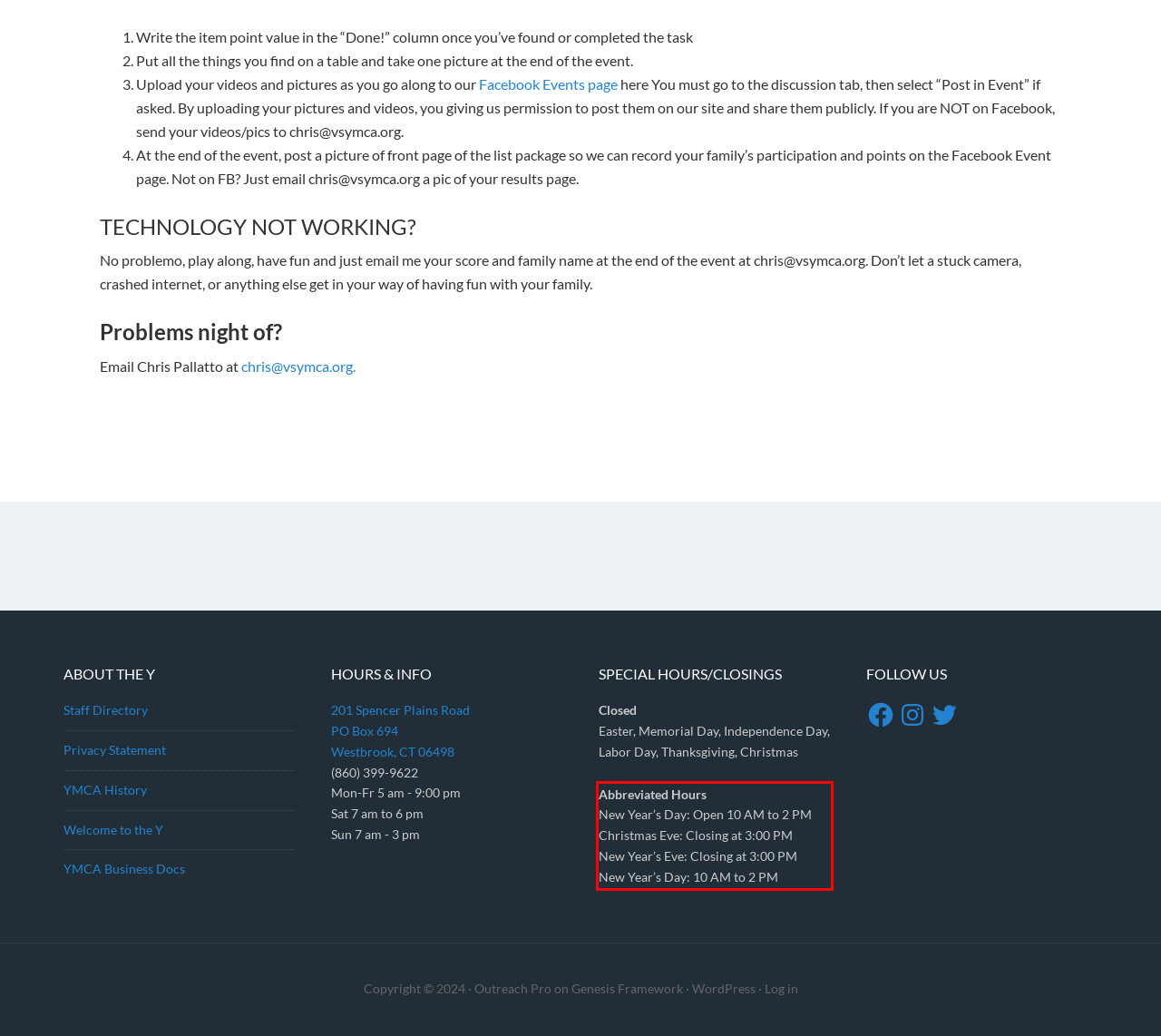Given a screenshot of a webpage, identify the red bounding box and perform OCR to recognize the text within that box.

Abbreviated Hours New Year’s Day: Open 10 AM to 2 PM Christmas Eve: Closing at 3:00 PM New Year’s Eve: Closing at 3:00 PM New Year’s Day: 10 AM to 2 PM